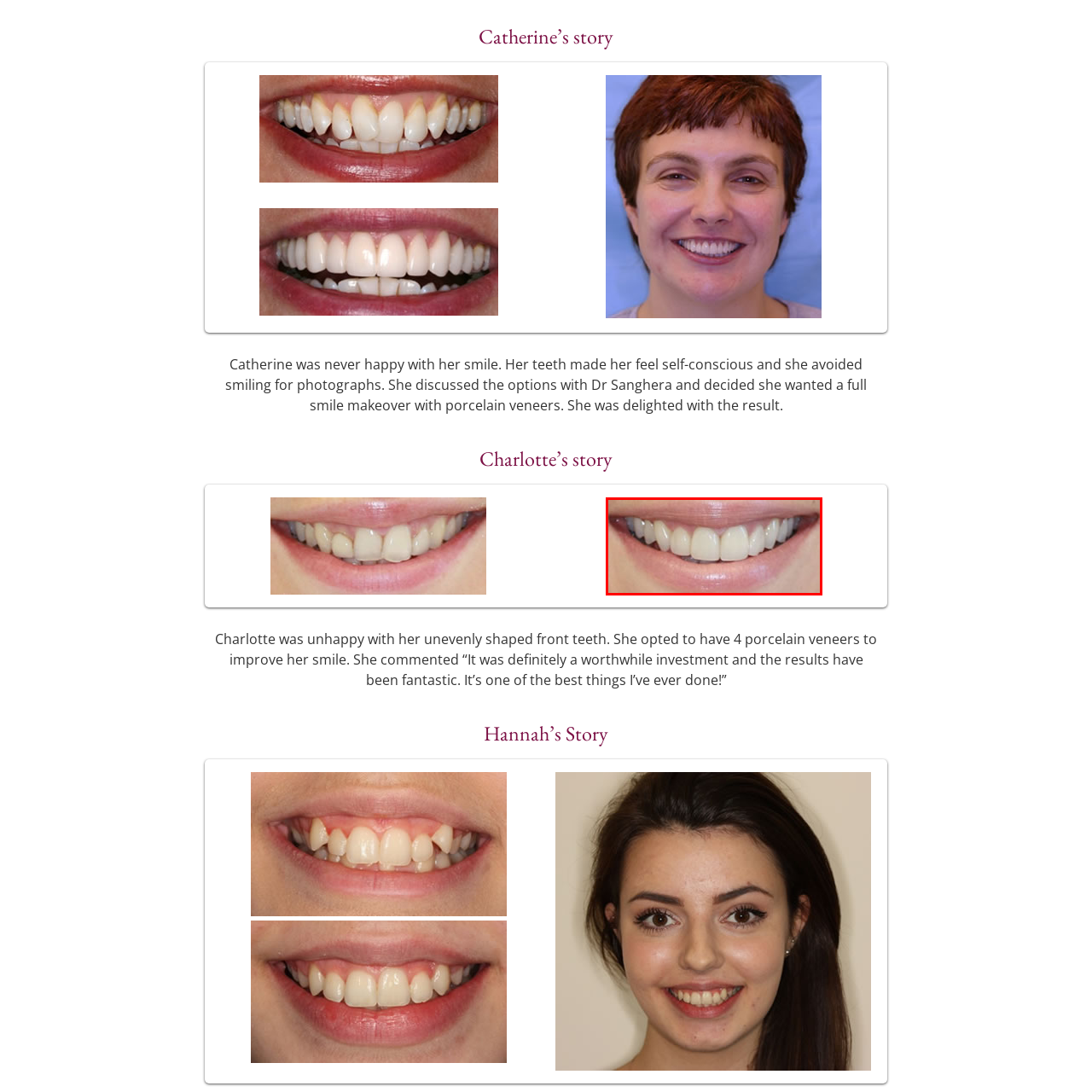Pay attention to the image encircled in red and give a thorough answer to the subsequent question, informed by the visual details in the image:
What is the color of Charlotte's teeth in the after photo?

The caption specifically mentions that the after photo showcases Charlotte's bright, white teeth, which is a result of the successful smile makeover with porcelain veneers.